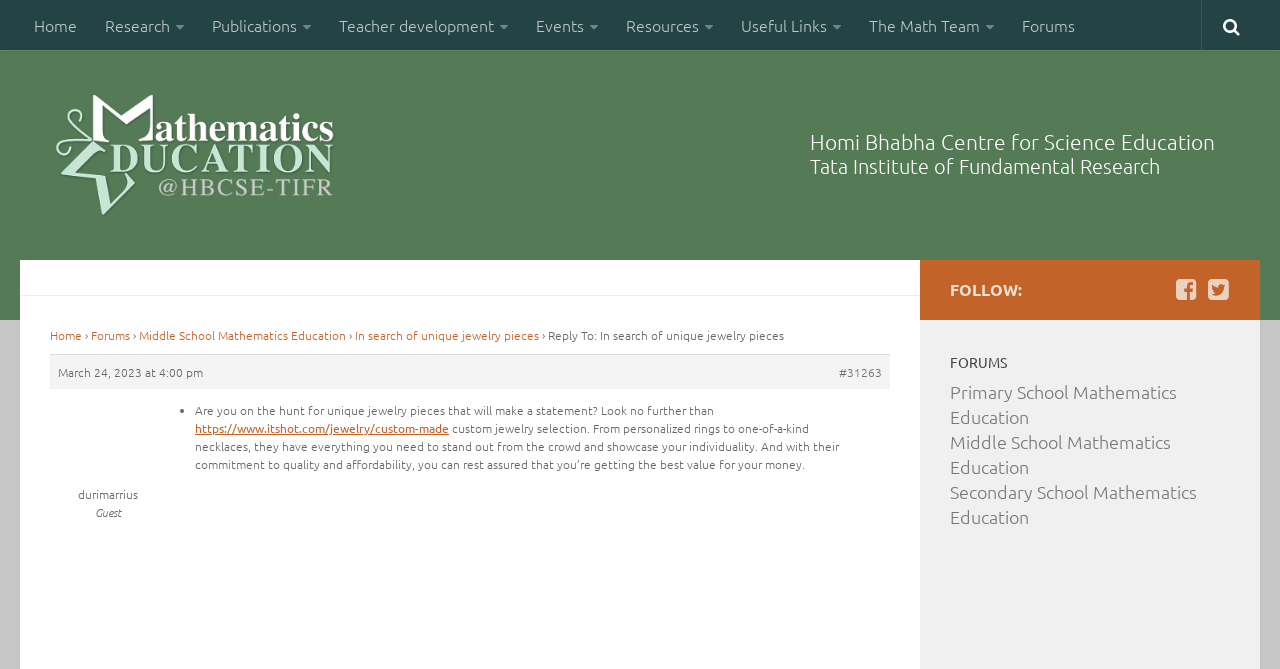Determine the bounding box coordinates of the clickable element to complete this instruction: "Click the 'Contact' link". Provide the coordinates in the format of four float numbers between 0 and 1, [left, top, right, bottom].

None